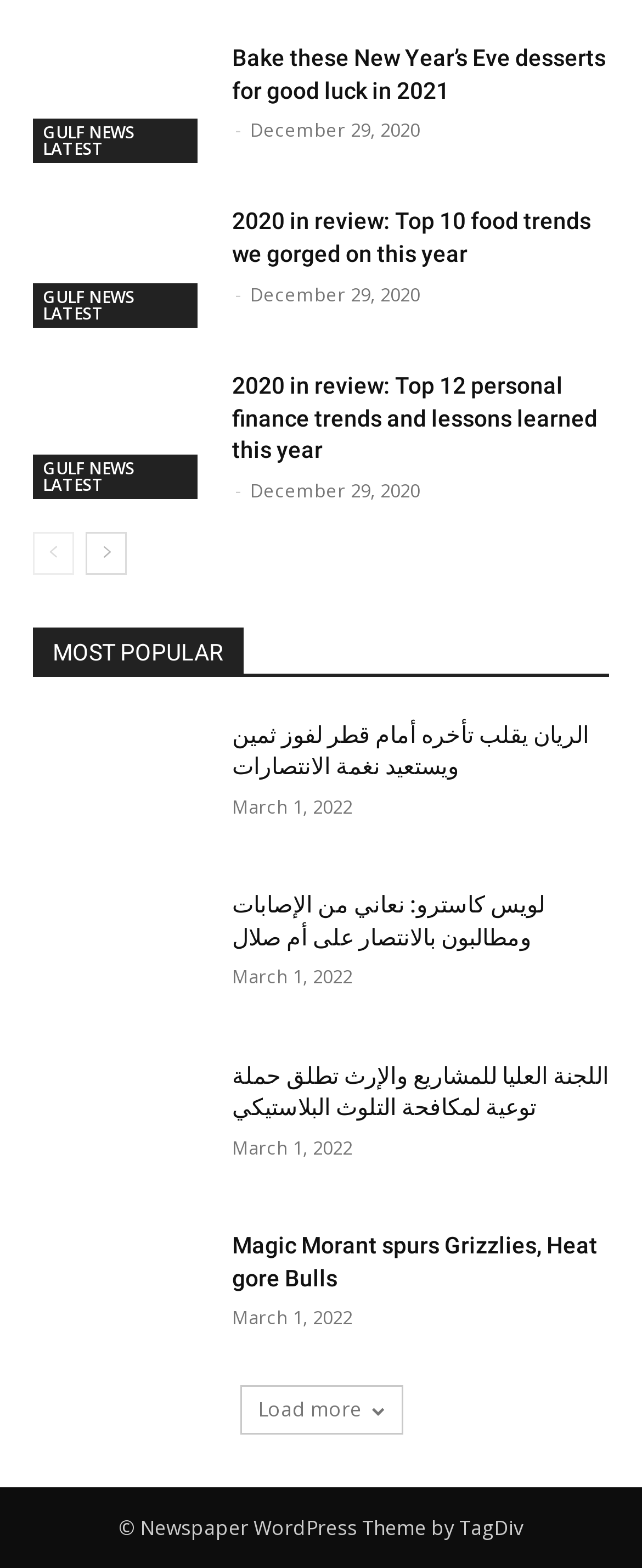What is the theme of the website?
Based on the screenshot, provide a one-word or short-phrase response.

Newspaper